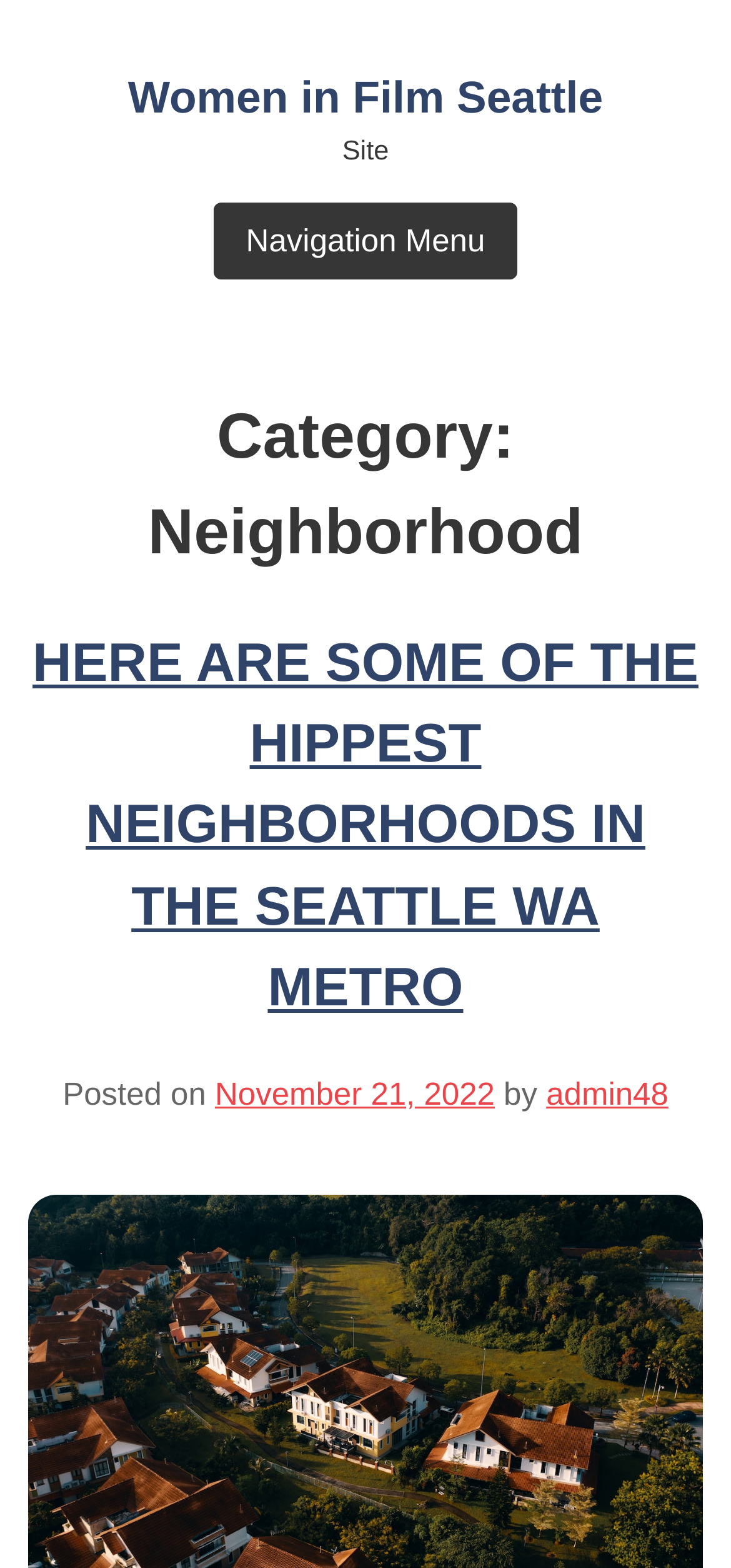Please analyze the image and provide a thorough answer to the question:
Who is the author of the current article?

I determined the answer by looking at the link 'admin48' which is a sub-element of the HeaderAsNonLandmark element and is preceded by the text 'by'.